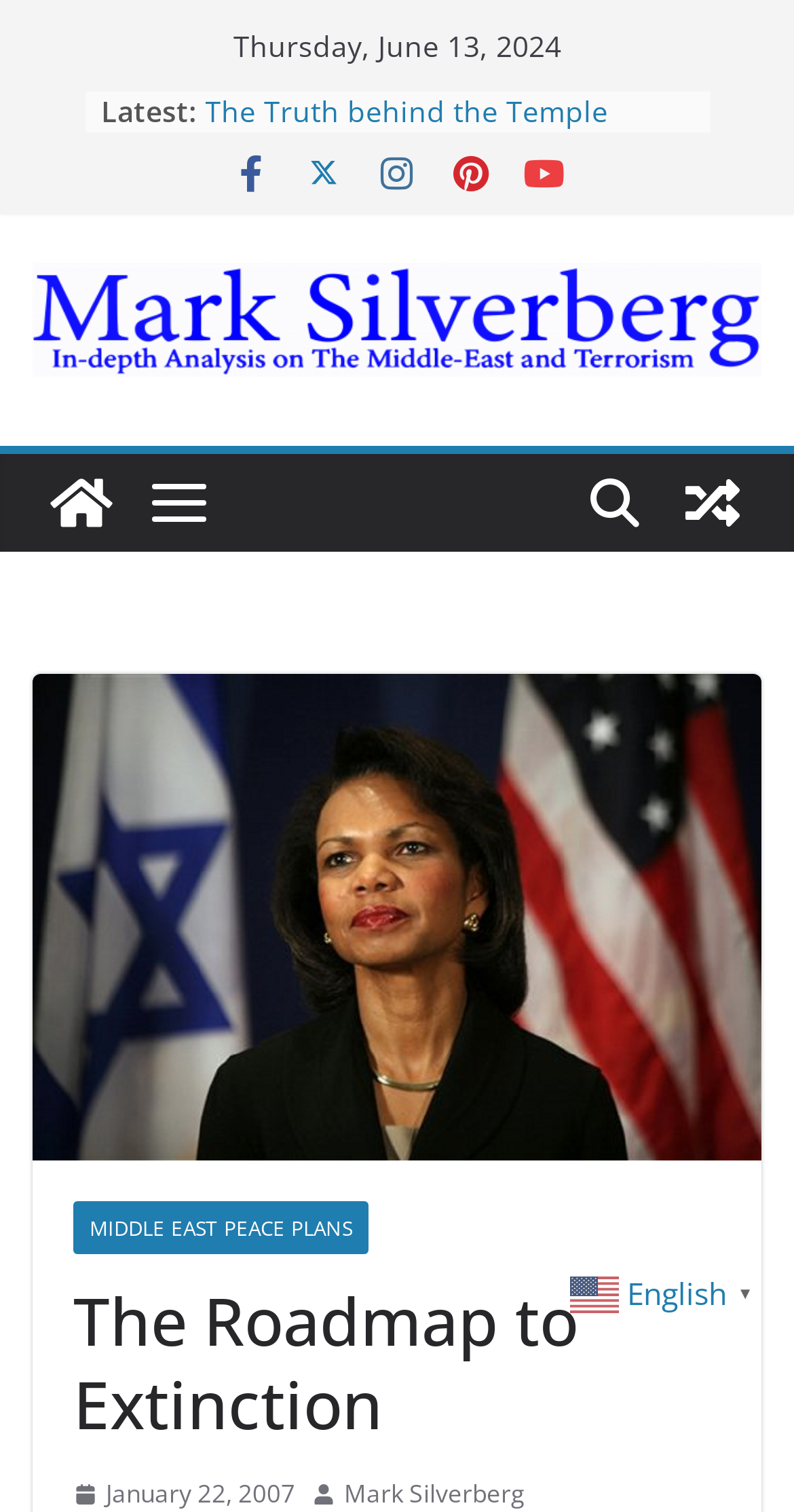Pinpoint the bounding box coordinates of the element to be clicked to execute the instruction: "Read the latest post".

[0.258, 0.061, 0.806, 0.113]